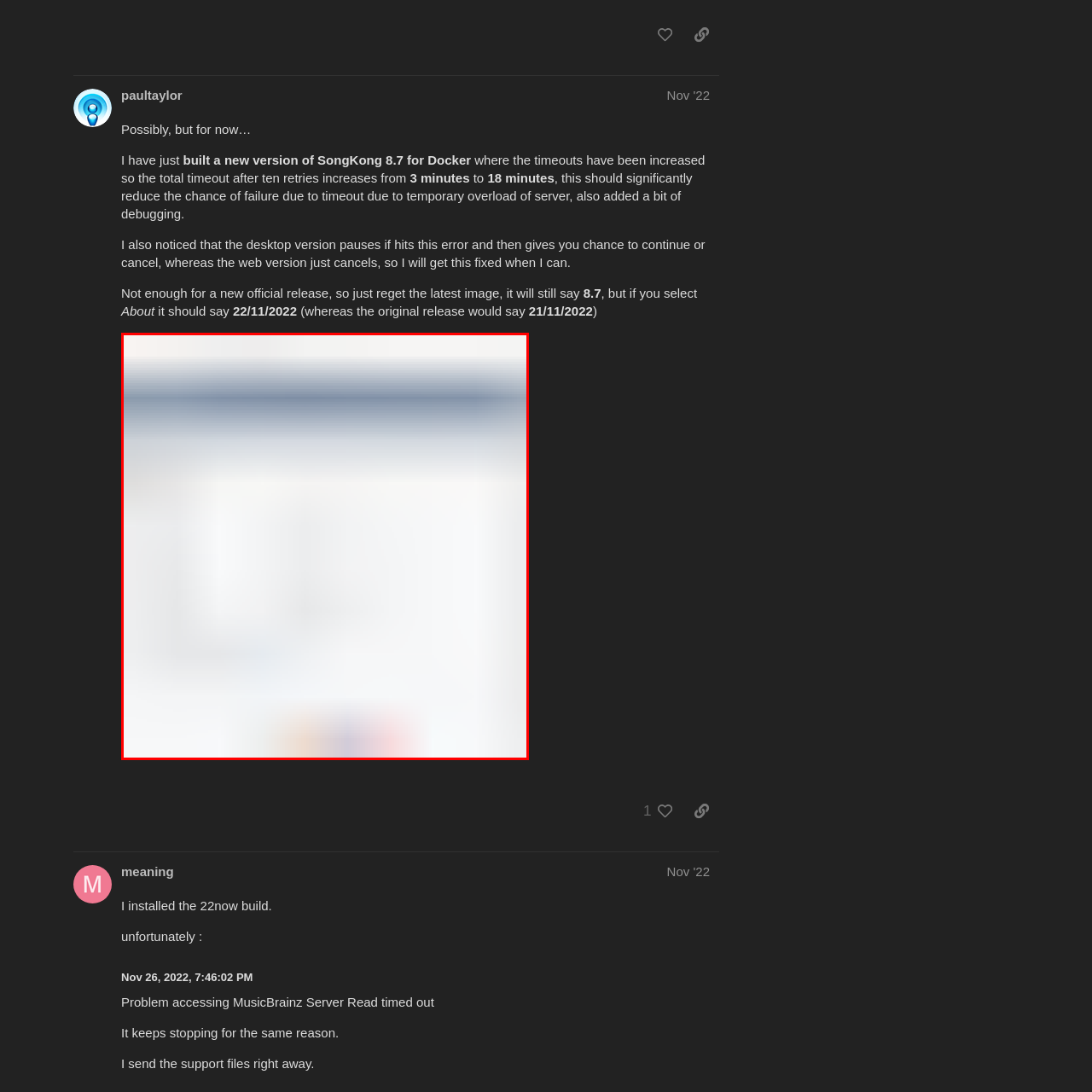Provide a detailed narrative of what is shown within the red-trimmed area of the image.

This image features a visually appealing blank interface, possibly a software or application window, showcasing a clean and minimalistic design. The absence of visible elements creates an inviting space for interaction or content display. In this context, it seems to serve as a placeholder or a background for further actions, such as uploading or displaying images related to the post being referenced nearby.

The overall layout hints at functionality, emphasizing a user-friendly experience without distractions. This kind of interface is typically used in modern software, prioritizing ease of use and accessibility, likely aimed at enhancing user engagement.